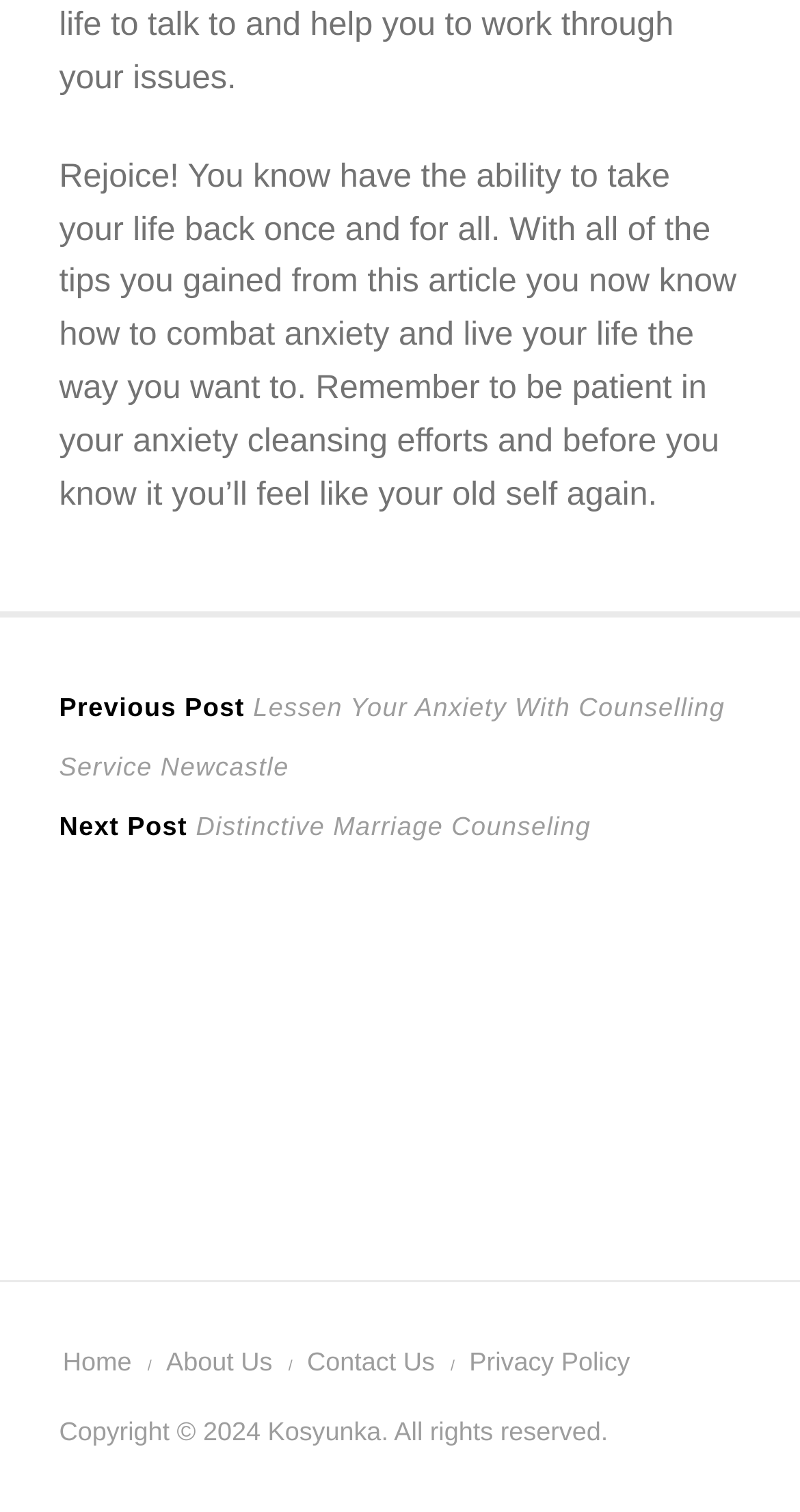Is there an iframe on the page?
Please use the image to provide a one-word or short phrase answer.

yes